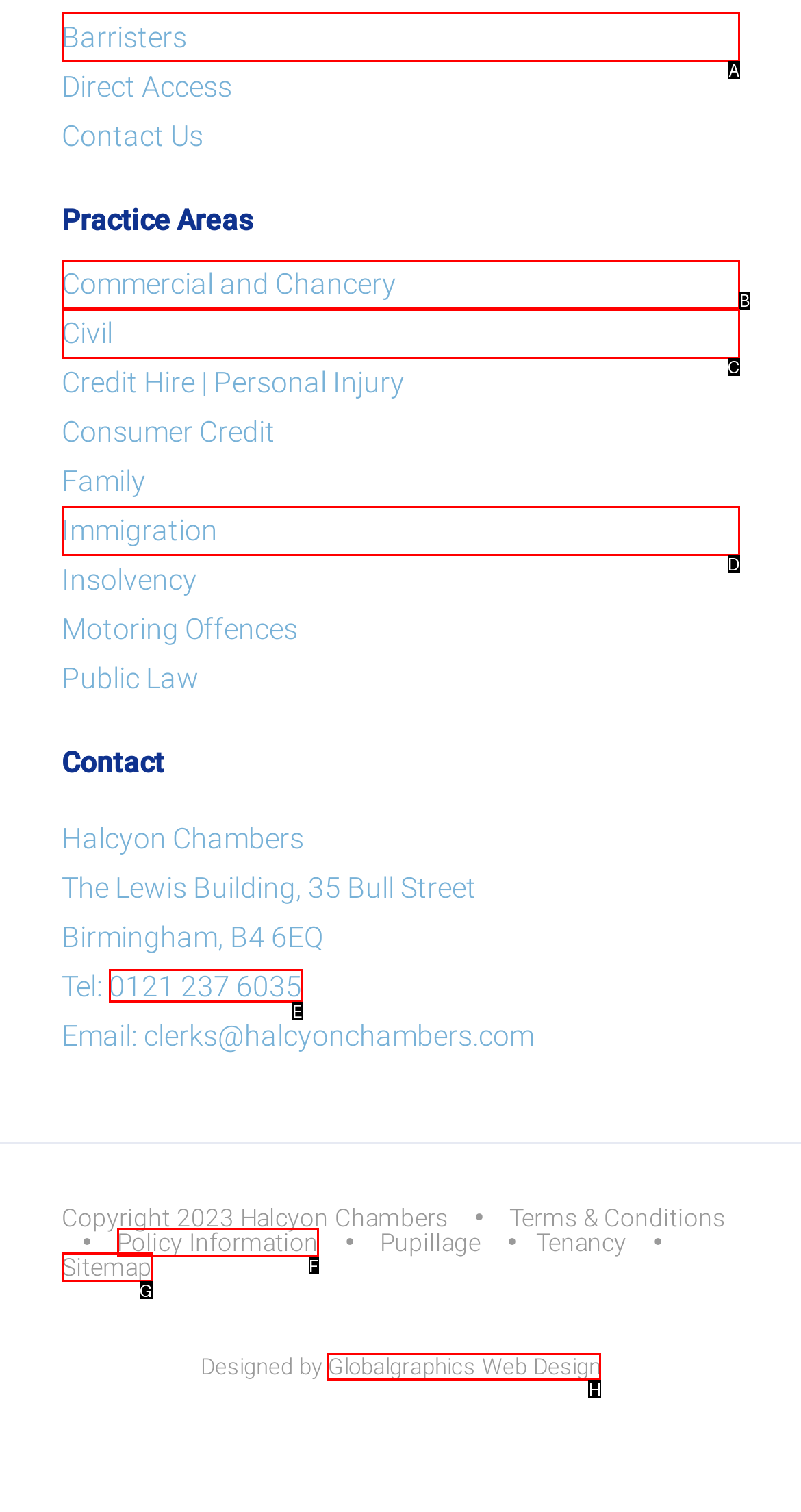Identify the correct option to click in order to complete this task: Contact Halcyon Chambers
Answer with the letter of the chosen option directly.

E